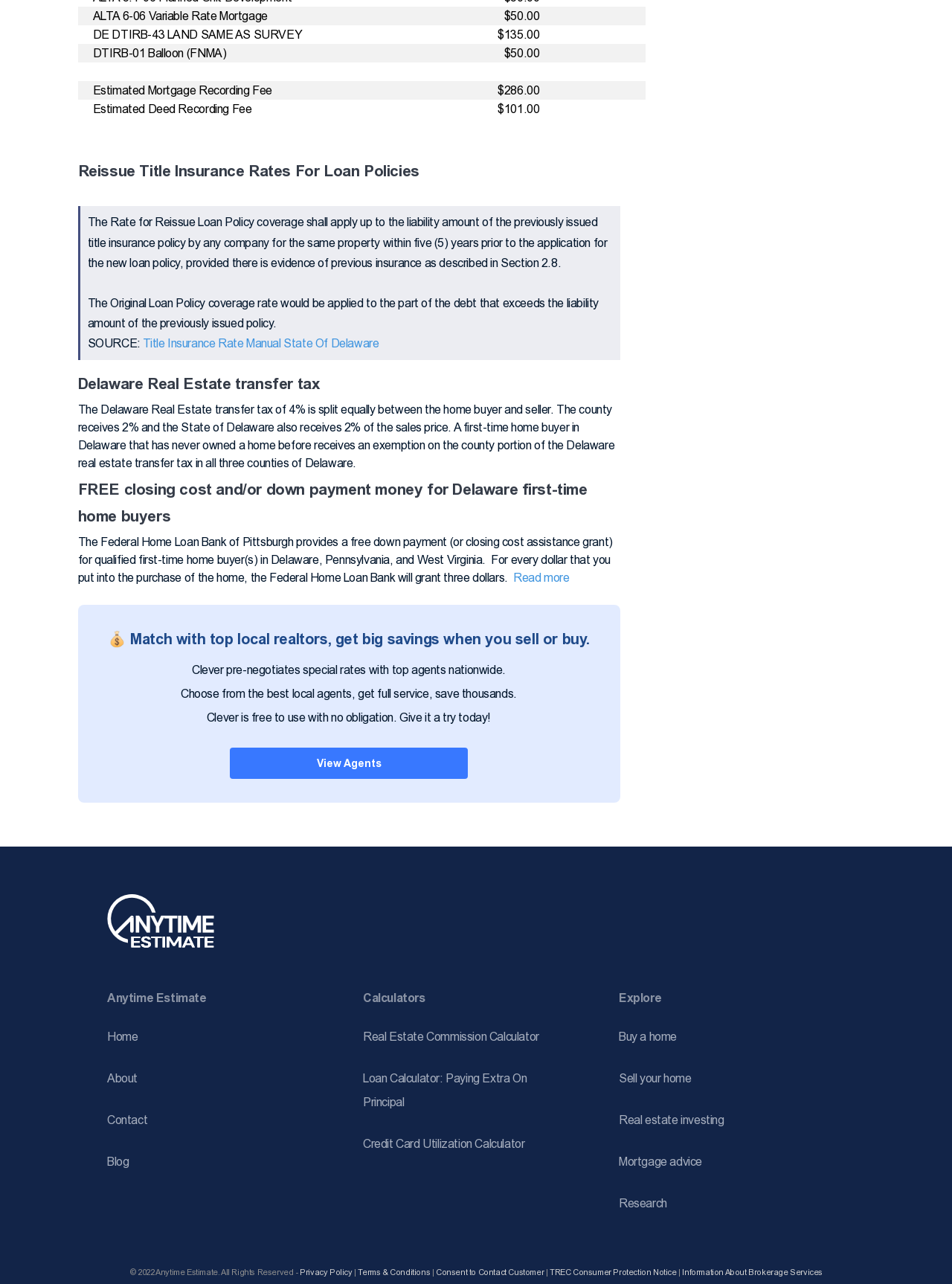Please mark the bounding box coordinates of the area that should be clicked to carry out the instruction: "Click on Title Insurance Rate Manual State Of Delaware".

[0.15, 0.263, 0.398, 0.273]